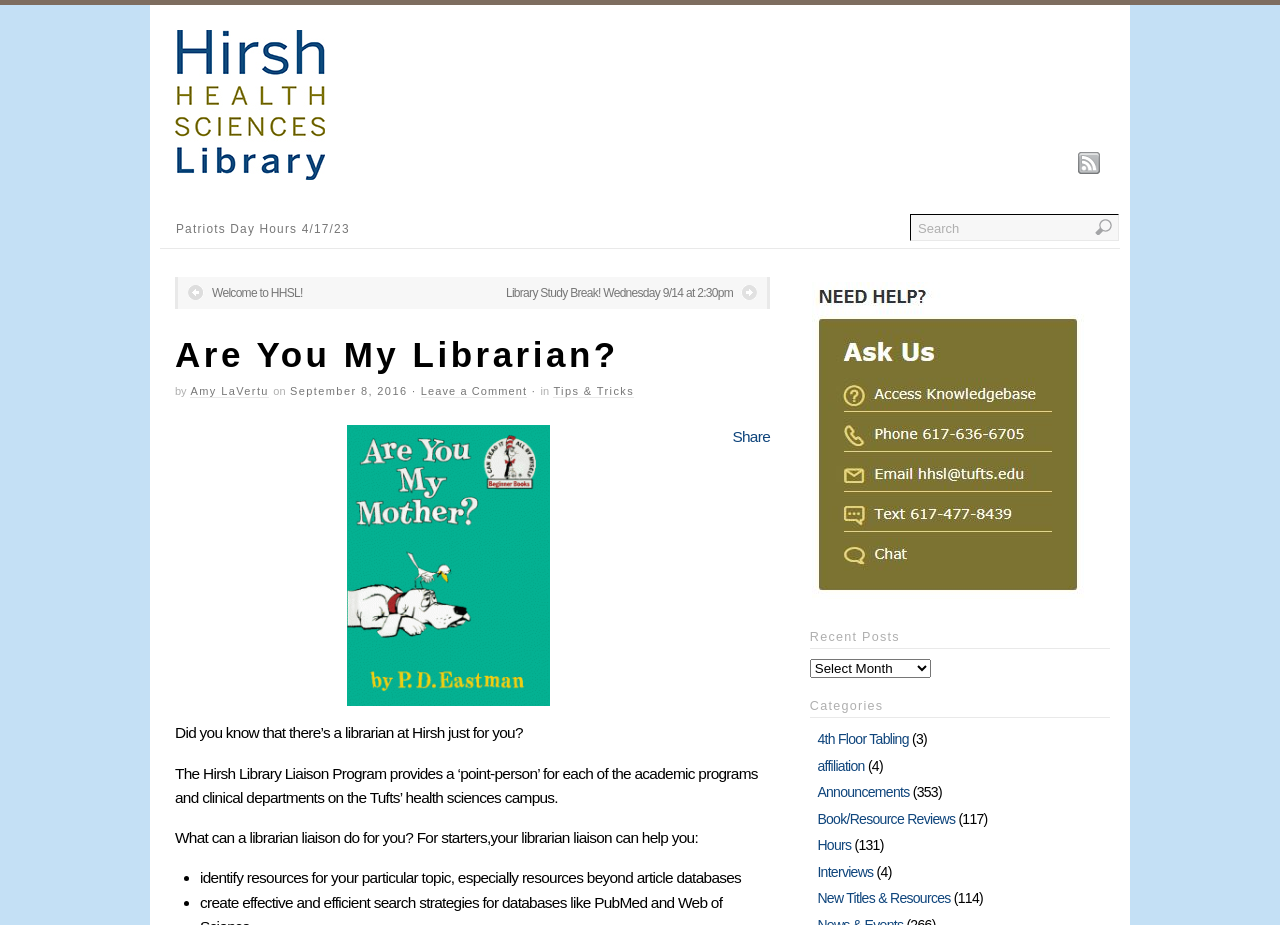How many categories are listed?
Please analyze the image and answer the question with as much detail as possible.

I counted the number of links under the 'Categories' heading, which are '4th Floor Tabling', 'affiliation', 'Announcements', 'Book/Resource Reviews', 'Hours', 'Interviews', 'New Titles & Resources', and found that there are 9 categories listed.